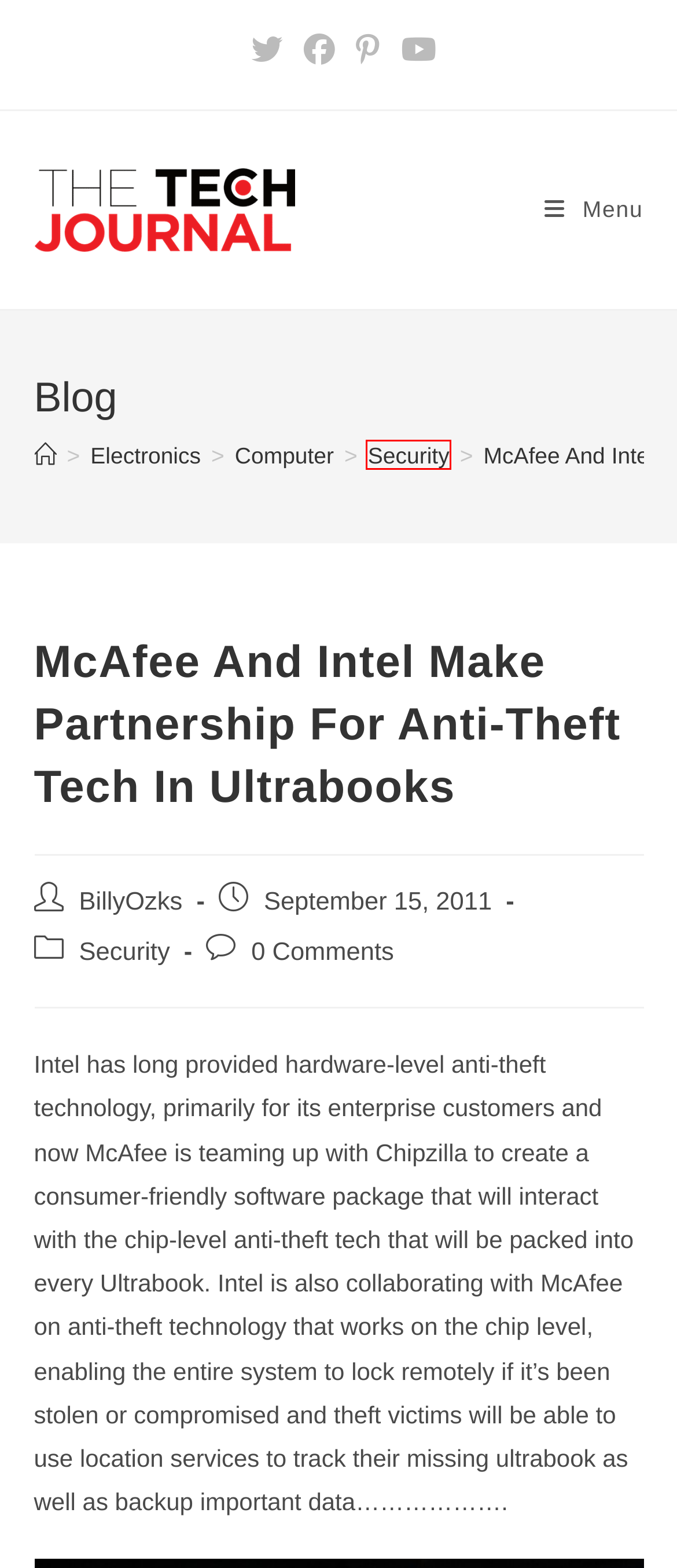You have a screenshot of a webpage with a red bounding box around an element. Choose the best matching webpage description that would appear after clicking the highlighted element. Here are the candidates:
A. ultrabook Archives - The Tech Journal
B. Anti-Theft Tech In Ultrabooks Archives - The Tech Journal
C. Security Archives - The Tech Journal
D. Intel Anti-Theft Archives - The Tech Journal
E. Computer Archives - The Tech Journal
F. BillyOzks - The Tech Journal
G. Home - The Tech Journal
H. Electronics Archives - The Tech Journal

C